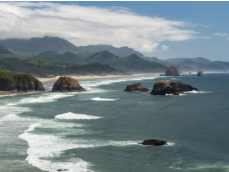Respond to the question with just a single word or phrase: 
What is the atmosphere in the scene?

Serene